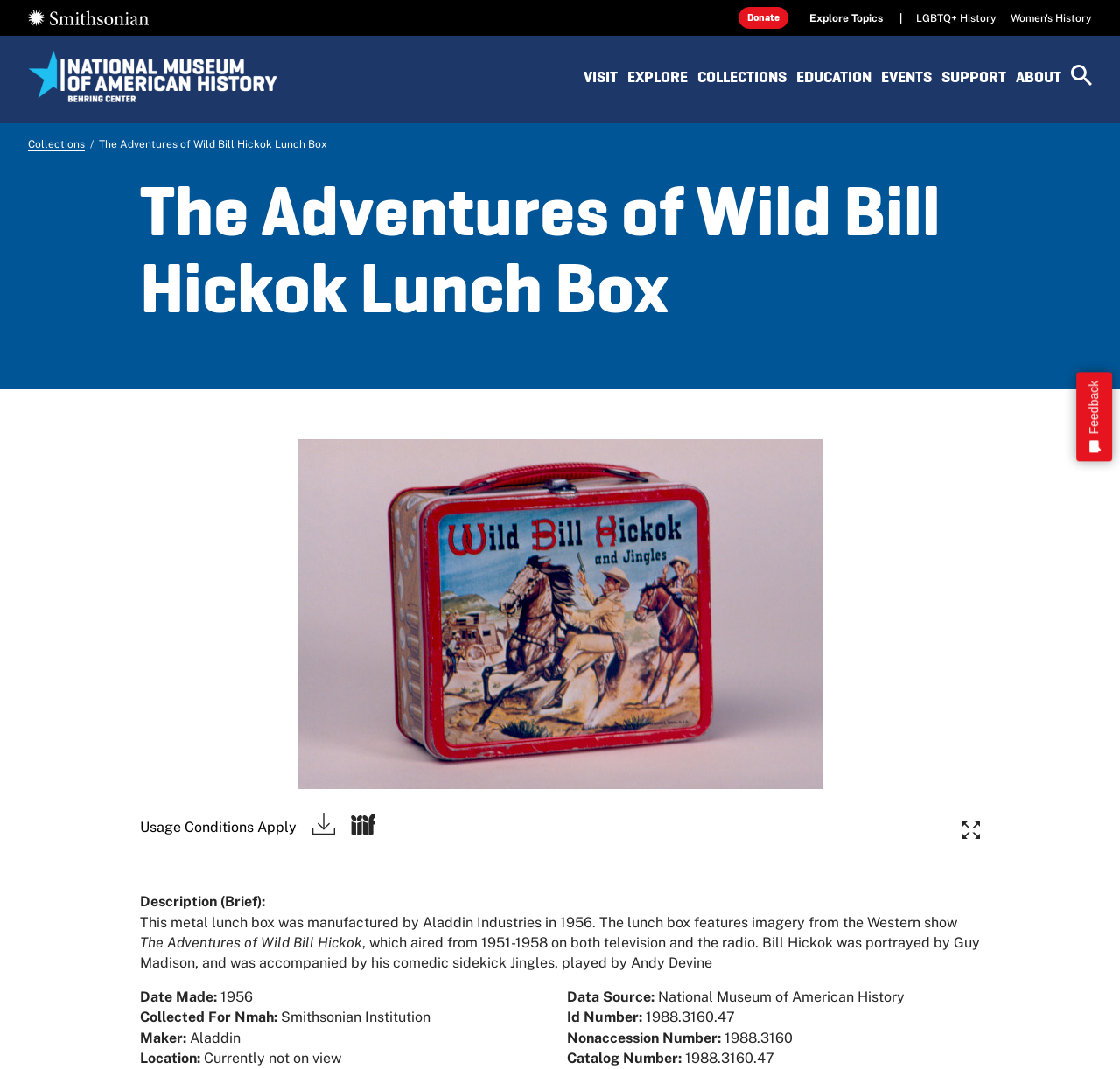Could you identify the text that serves as the heading for this webpage?

The Adventures of Wild Bill Hickok Lunch Box